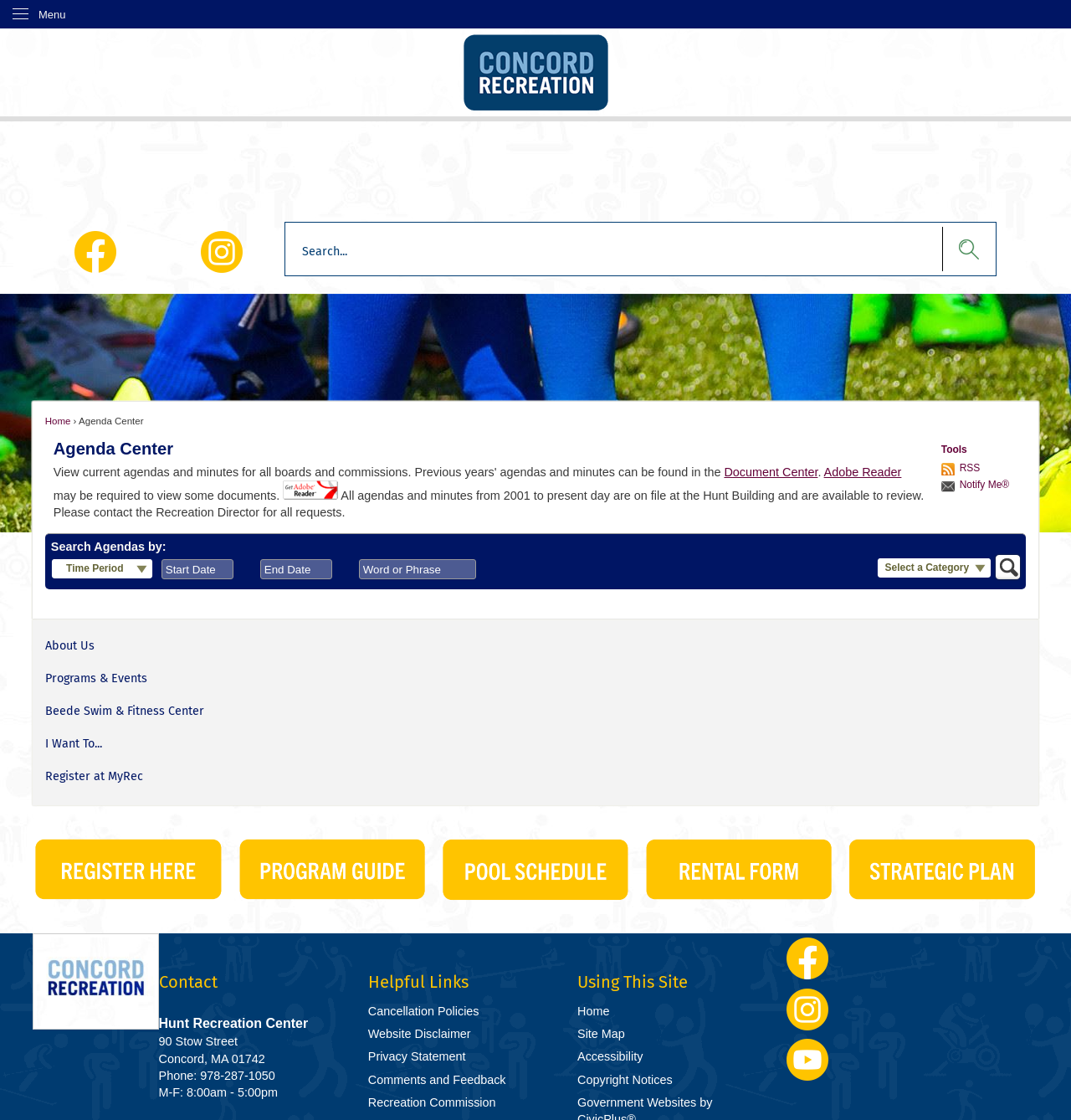What type of documents may be required to view some documents?
Examine the image closely and answer the question with as much detail as possible.

The webpage mentions that Adobe Reader may be required to view some documents, and provides a link to download it.